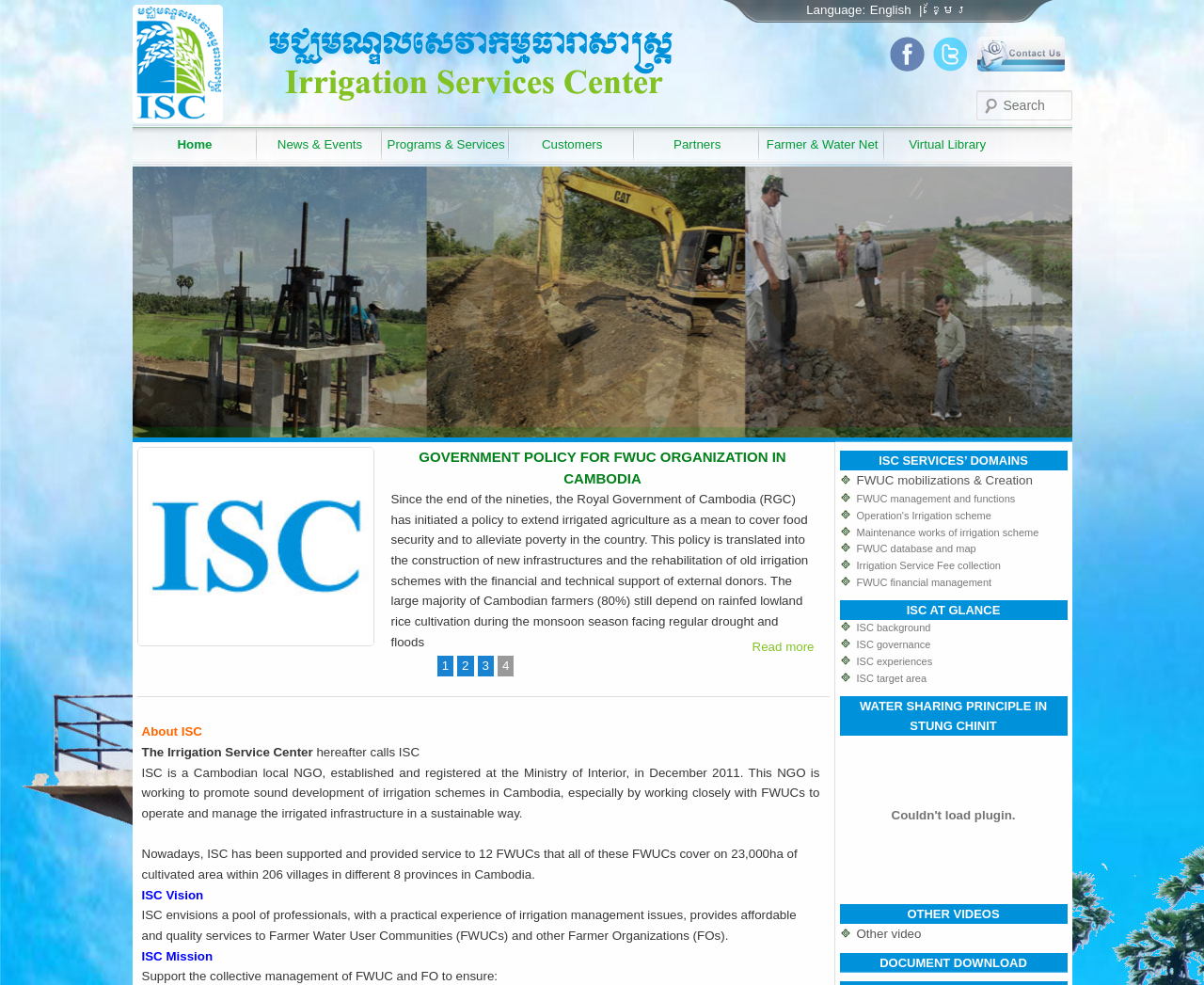Give a detailed explanation of the elements present on the webpage.

The webpage is about the Irrigation Service Center (ISC), a Cambodian local NGO. At the top, there are two images with the ISC logo, followed by a language selection menu with options for English and Khmer. Below the language menu, there are links to social media platforms, including Twitter and Facebook, as well as a contact us link.

On the left side, there is a navigation menu with links to various sections, including Home, News & Events, Programs & Services, Customers, Partners, Farmer & Water Net, and Virtual Library.

The main content area is divided into several sections. The first section has a heading "GOVERNMENT POLICY FOR FWUC ORGANIZATION IN CAMBODIA" and provides information about the Royal Government of Cambodia's policy on irrigated agriculture. Below this section, there is a link to read more.

The next section has a heading "About ISC" and provides information about the ISC's mission, vision, and services. The ISC's mission is to support the collective management of Farmer Water User Communities (FWUCs) and other Farmer Organizations (FOs). The section also lists the ISC's services, including FWUC mobilizations and creation, FWUC management and functions, maintenance works of irrigation schemes, and more.

Further down, there are sections on "ISC AT GLANCE", "WATER SHARING PRINCIPLE IN STUNG CHINIT", and "OTHER VIDEOS". The "ISC AT GLANCE" section provides brief information about the ISC's background, governance, experiences, and target area. The "WATER SHARING PRINCIPLE IN STUNG CHINIT" section appears to have a disabled plugin object, and the "OTHER VIDEOS" section has a link to other videos.

Finally, there is a section on "DOCUMENT DOWNLOAD" with a heading, but no downloadable documents are listed.